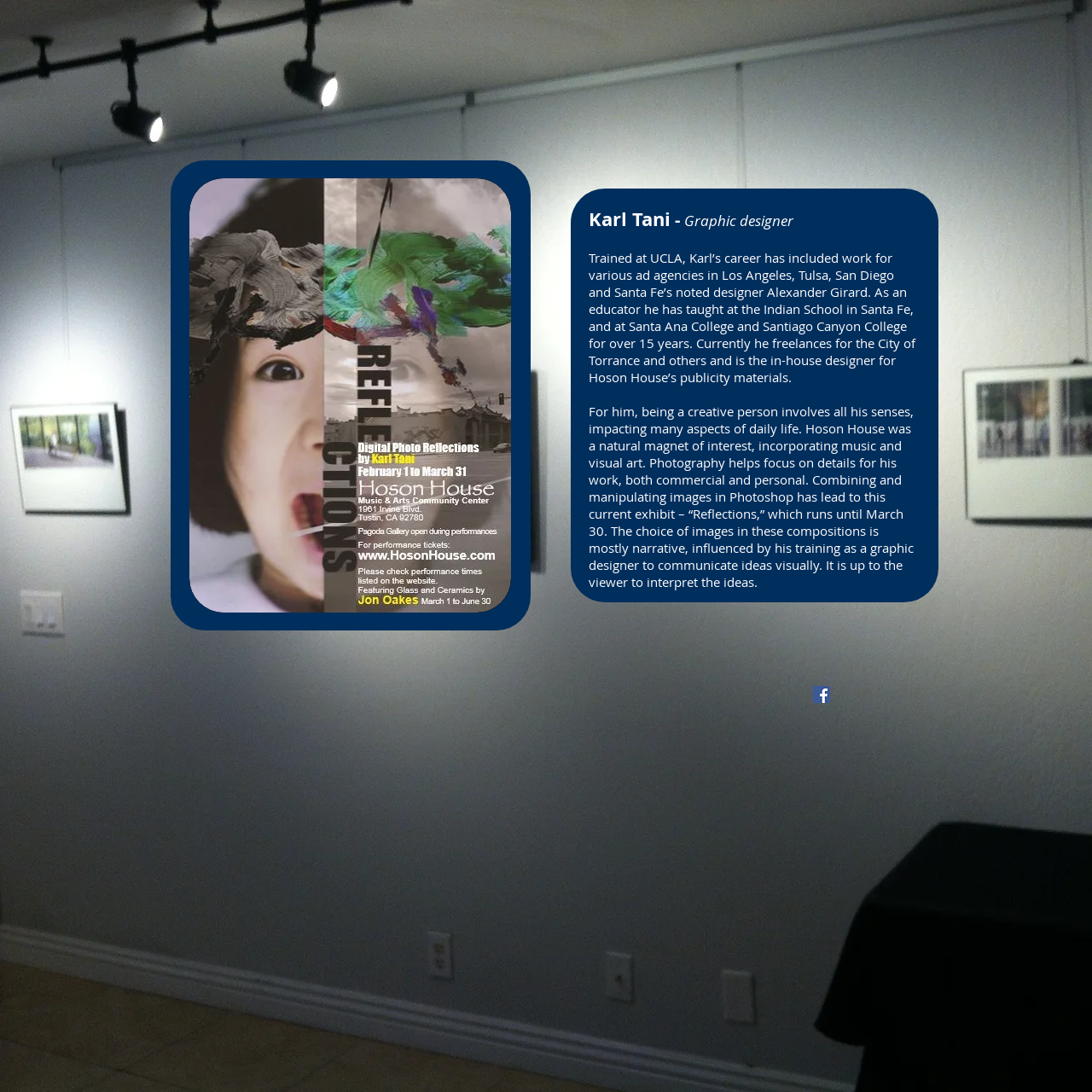Who is the graphic designer?
Give a one-word or short phrase answer based on the image.

Karl Tani